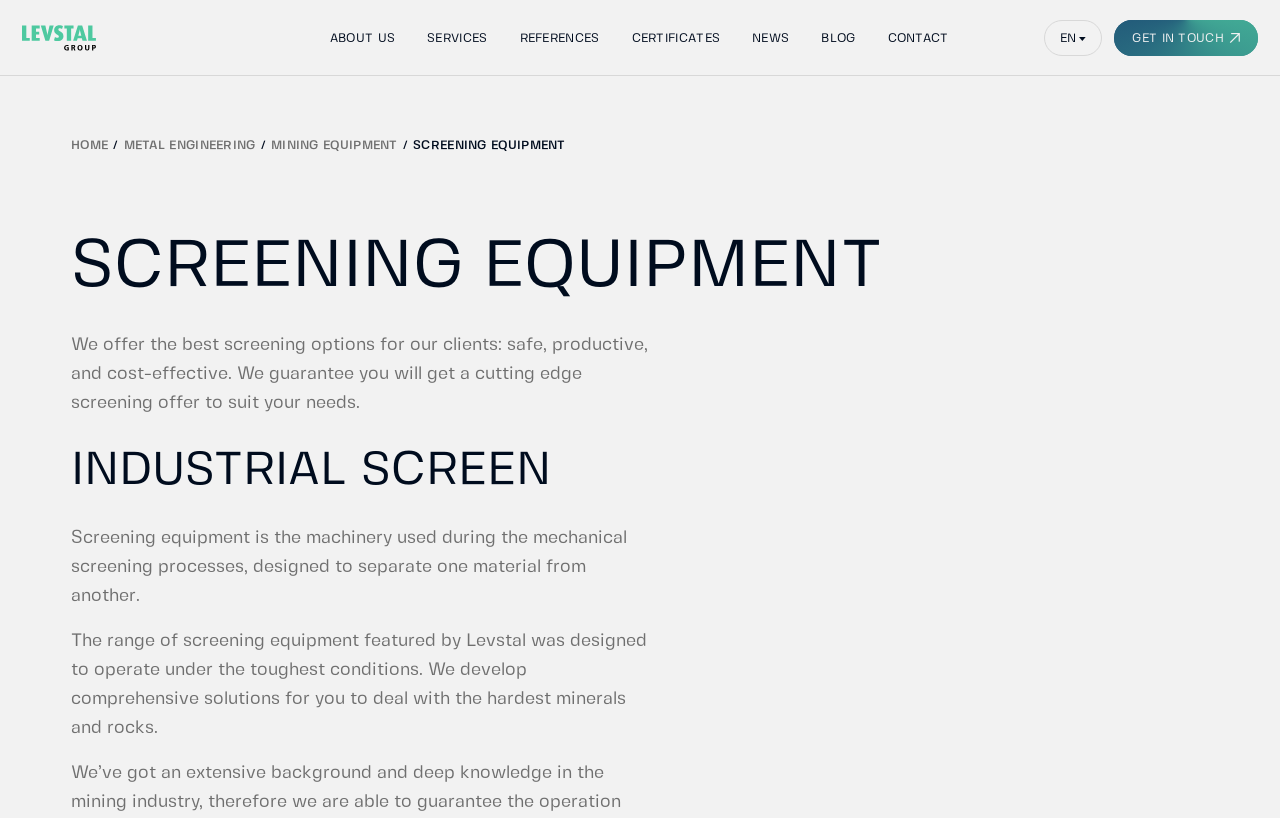Identify the bounding box coordinates for the region to click in order to carry out this instruction: "Click the CONTACT link". Provide the coordinates using four float numbers between 0 and 1, formatted as [left, top, right, bottom].

[0.682, 0.024, 0.752, 0.068]